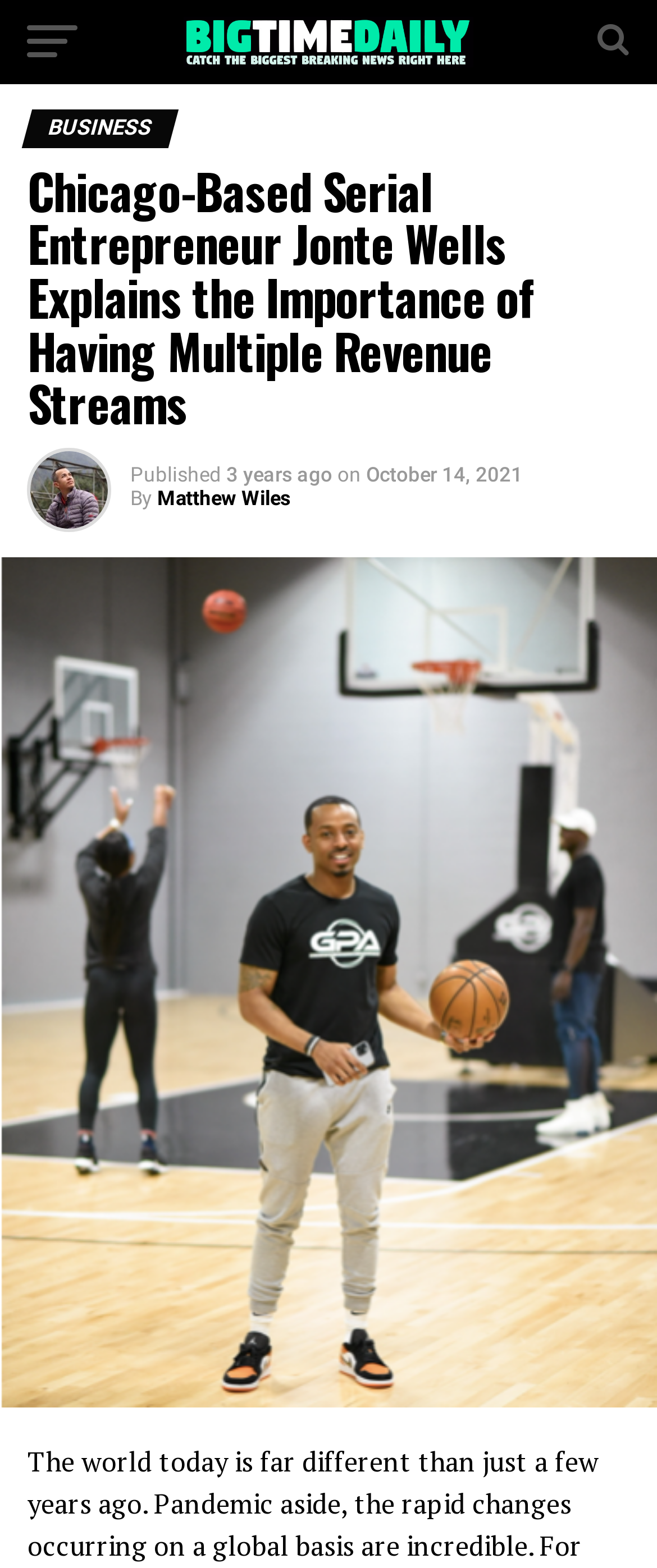Provide a brief response to the question below using a single word or phrase: 
How old is the article?

3 years ago